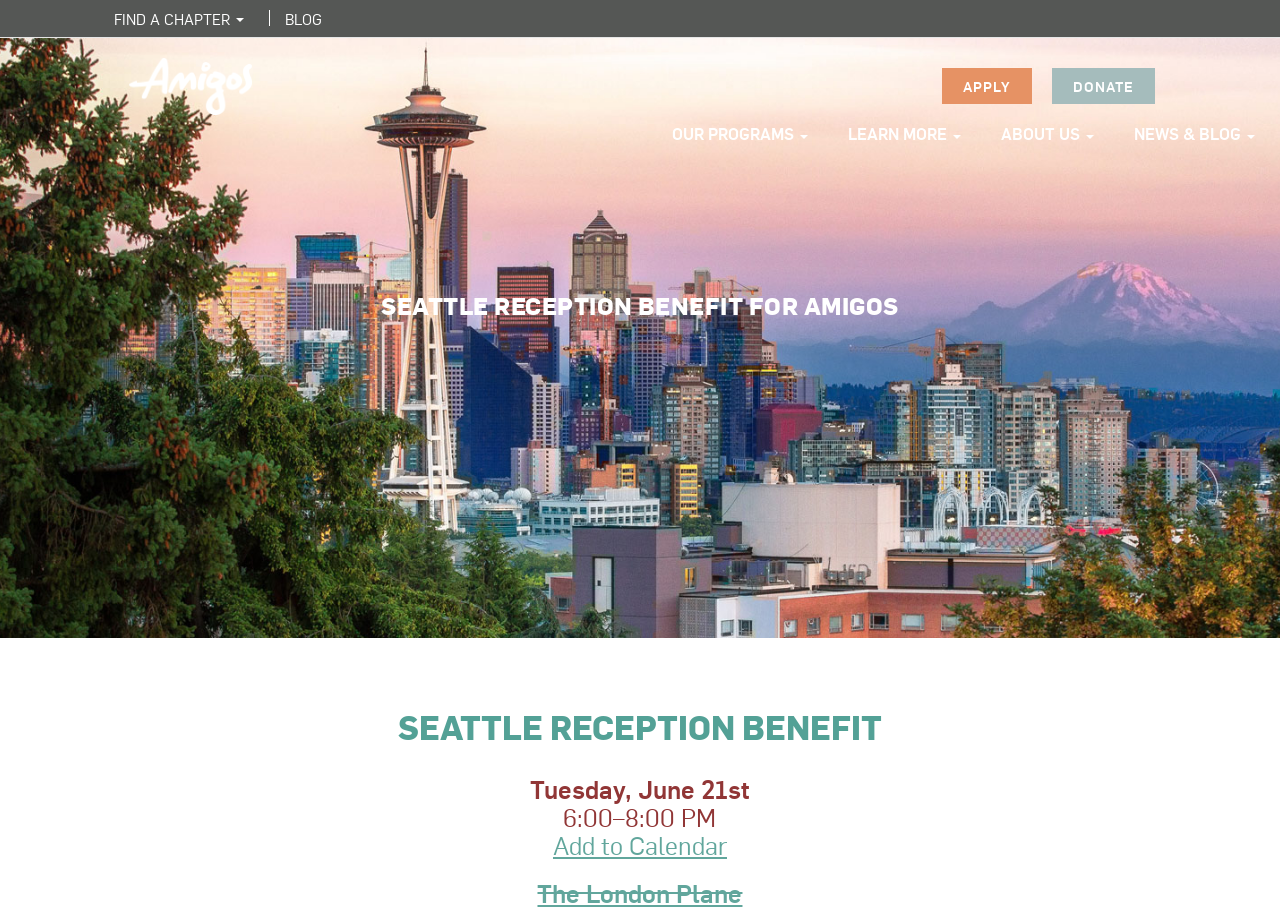Locate the UI element described by Add to Calendar and provide its bounding box coordinates. Use the format (top-left x, top-left y, bottom-right x, bottom-right y) with all values as floating point numbers between 0 and 1.

[0.432, 0.91, 0.568, 0.945]